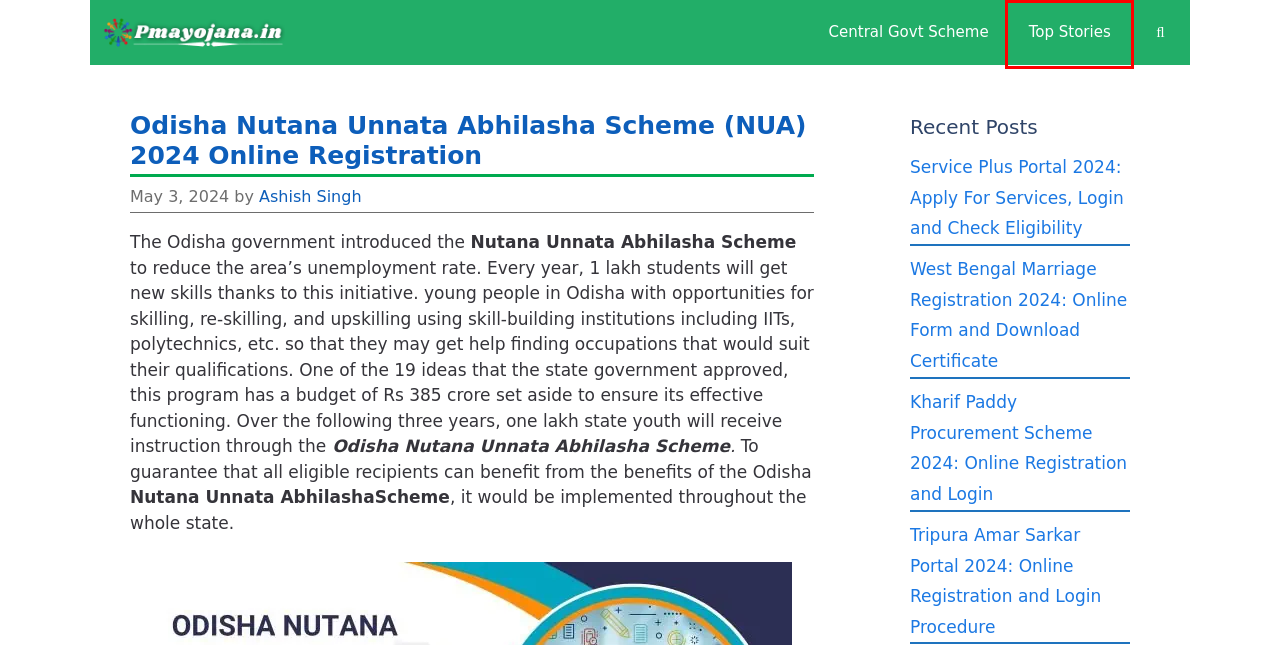Given a webpage screenshot featuring a red rectangle around a UI element, please determine the best description for the new webpage that appears after the element within the bounding box is clicked. The options are:
A. Central Govt Scheme Archives - Sarkari Yojana News
B. Ashish Singh, Author at Sarkari Yojana News
C. Tripura Amar Sarkar Portal 2024: Online Registration and Login
D. Sarkari Yojana News - Government Schemes | Sarkari Yojana List
E. Top Stories Archives - Sarkari Yojana News
F. Odisha Govt Scheme Archives - Sarkari Yojana News
G. West Bengal Marriage Registration 2024: Form and Certificate
H. Service Plus Portal 2024: Apply For Services and Check Eligibility

E